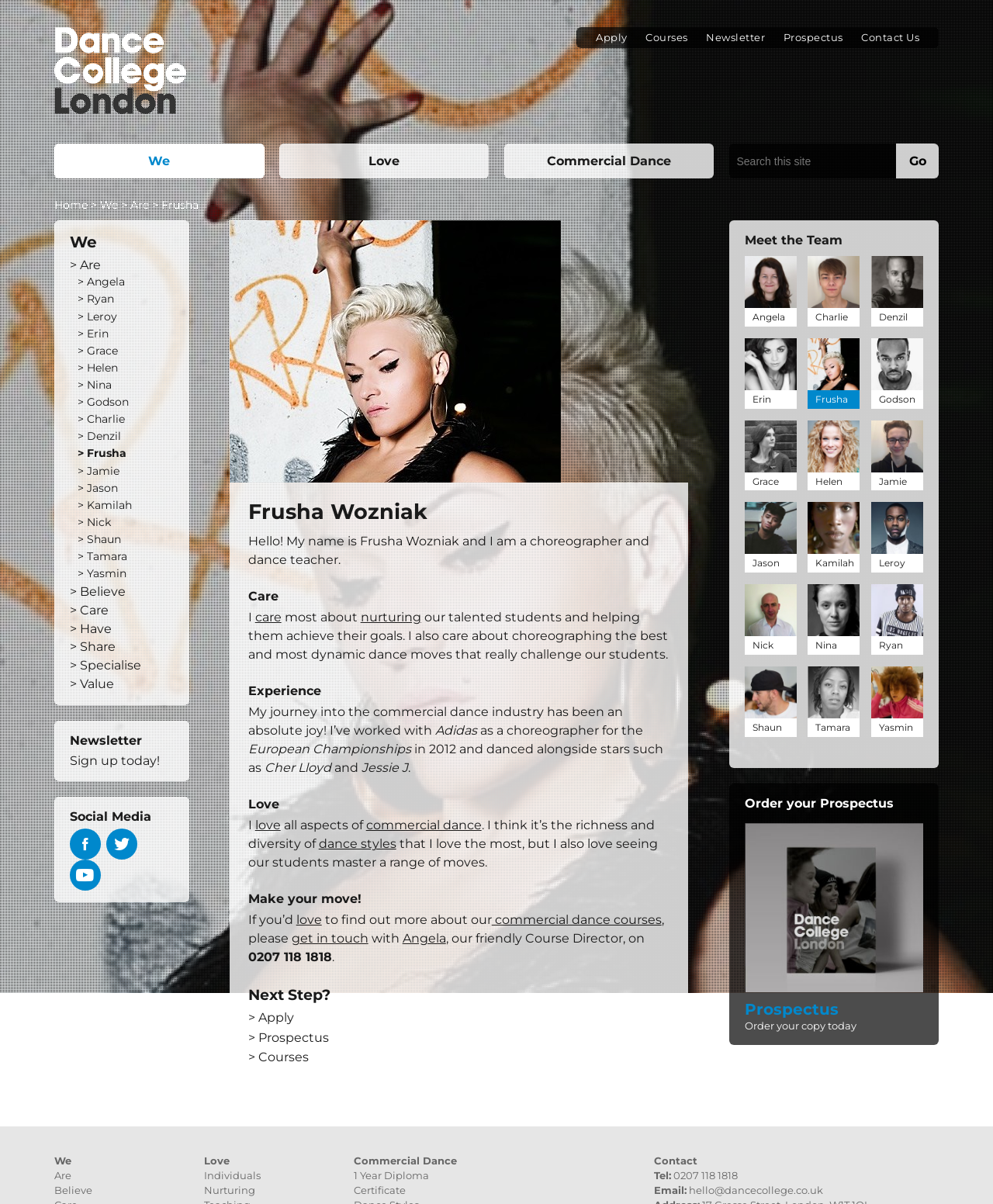What is the link to find out more about commercial dance courses?
Please answer the question with a detailed response using the information from the screenshot.

The link to find out more about commercial dance courses is 'get in touch' which is located in the section 'Make your move!' and is a call to action to contact the Course Director, Angela.